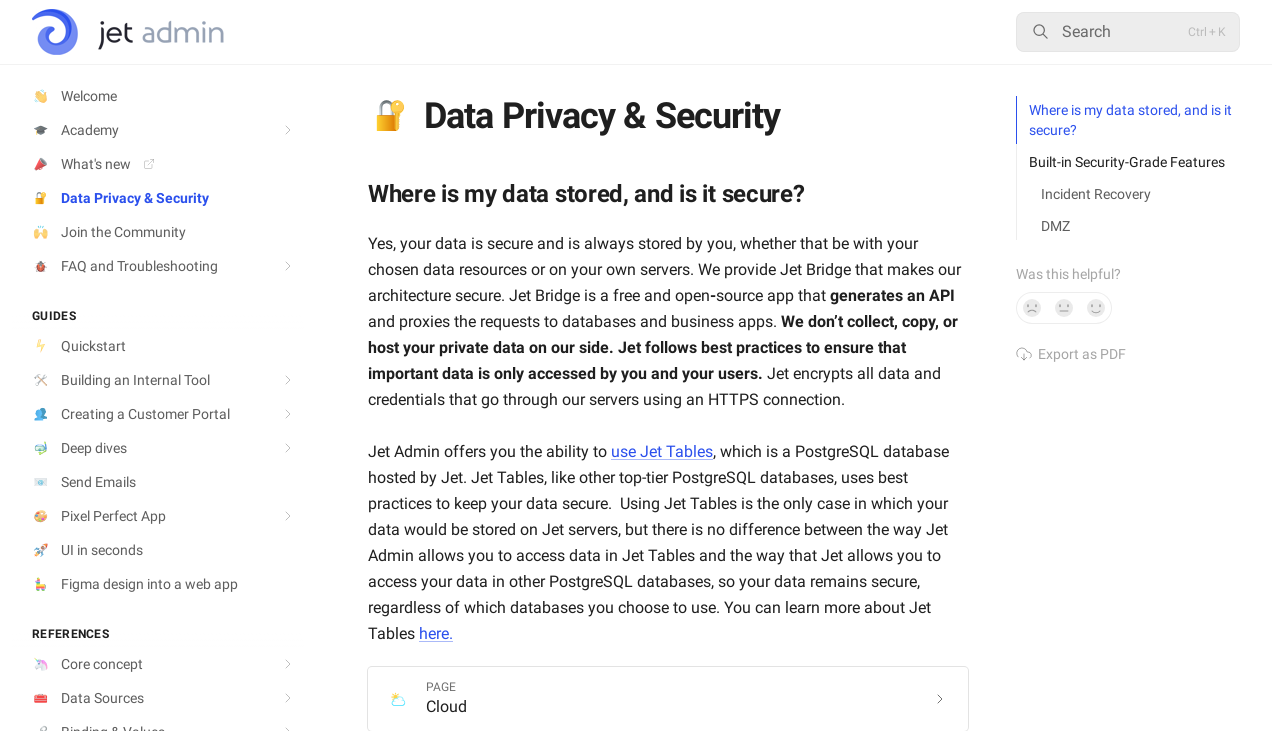Create a detailed summary of the webpage's content and design.

This webpage is about Data Privacy and Security, specifically a user guide. At the top left, there is a logo image, and next to it, a search button with a magnifying glass icon. Below the logo, there are several links to different sections, including "Welcome", "Academy", "What's new", "Data Privacy & Security", "Join the Community", "FAQ and Troubleshooting", and more. Each of these links has an accompanying icon.

Below these links, there is a heading "GUIDES" followed by several links to guides, including "Quickstart", "Building an Internal Tool", "Creating a Customer Portal", and more. Each of these links also has an icon.

The main content of the page starts with a heading "Data Privacy & Security" and a subheading "Where is my data stored, and is it secure?". The text explains that the user's data is secure and stored by them, whether on their own servers or with chosen data resources. It also mentions Jet Bridge, a free and open-source app that makes the architecture secure.

The text continues to explain how Jet doesn't collect, copy, or host private data on their side and follows best practices to ensure important data is only accessed by the user and their users. It also mentions that Jet encrypts all data and credentials using an HTTPS connection.

There are several links throughout the text, including "use Jet Tables", which is a PostgreSQL database hosted by Jet, and "here", which links to more information about Jet Tables.

At the bottom of the page, there are several links to related topics, including "PAGE Cloud", "Where is my data stored, and is it secure?", "Built-in Security-Grade Features", "Incident Recovery", and "DMZ". There is also a section asking "Was this helpful?" with three buttons to respond: "No", "Not sure", and "Yes, it was!". Finally, there is a link to "Export as PDF".